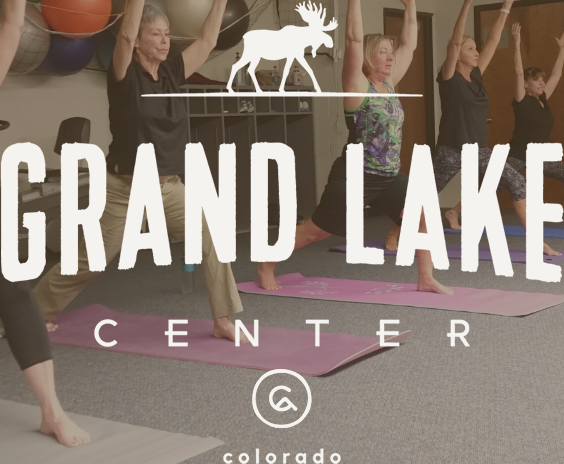Describe the image with as much detail as possible.

The image showcases a vibrant fitness class taking place at the Grand Lake Center, a hub for health and wellness activities. In the foreground, several participants are engaged in yoga or stretching exercises on colorful mats, demonstrating a commitment to physical activity and well-being. The class appears to cater to older adults, reflecting the center's mission to provide inclusive fitness options for the community, particularly those aged 65 and over. Overhead, fitness equipment like stability balls hints at the variety of activities offered at the center.

The bold text overlay prominently displays "GRAND LAKE CENTER," emphasizing its identity as a welcoming space for fitness and recreation. The logo elements hint at a connection to the local Colorado environment, reinforcing the community-centric approach of the center. This image embodies the essence of the SilverSneakers® program, which aims to enhance the health and social engagement of older adults through accessible fitness opportunities.